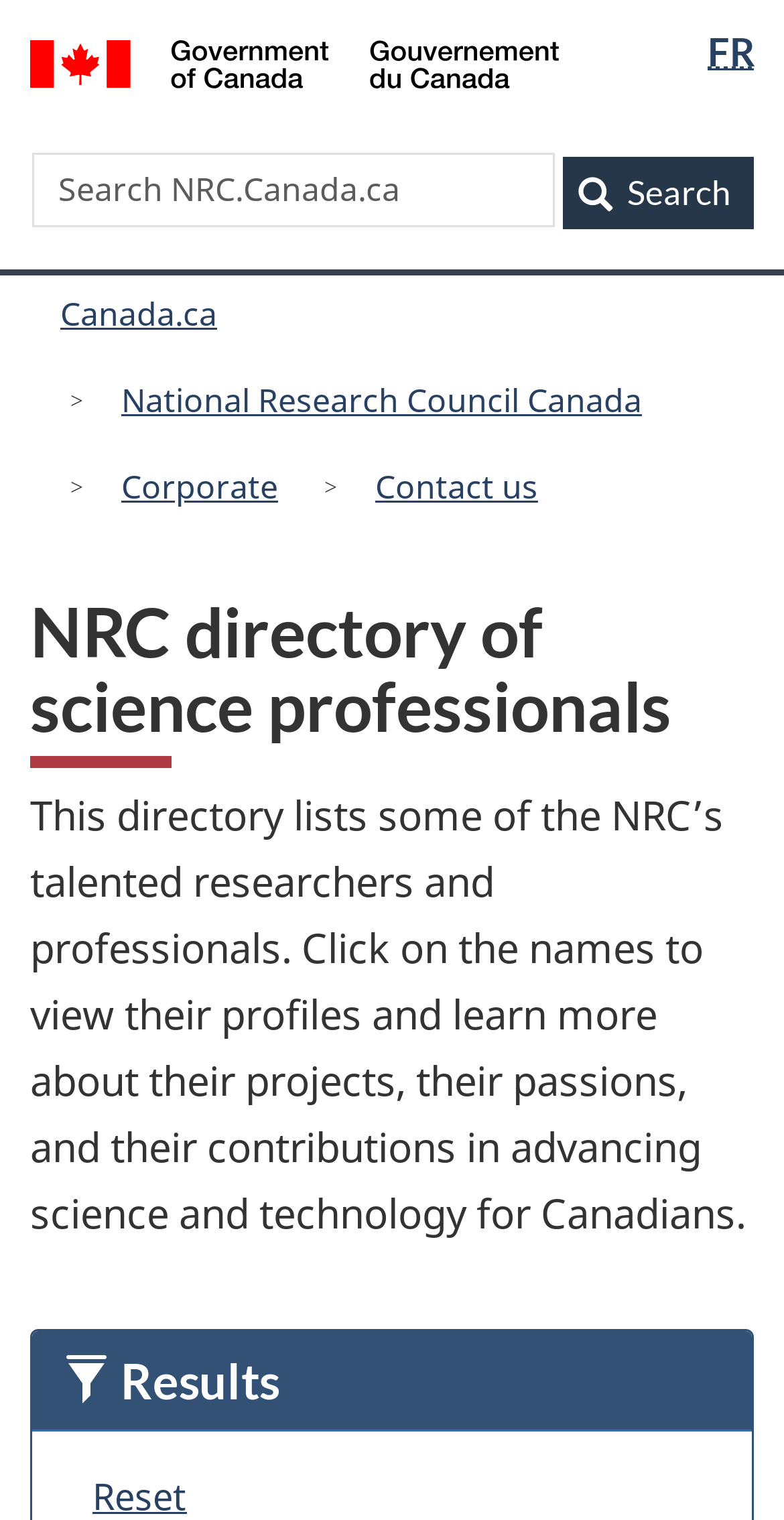Respond to the question below with a single word or phrase: What is the name of the organization?

National Research Council Canada